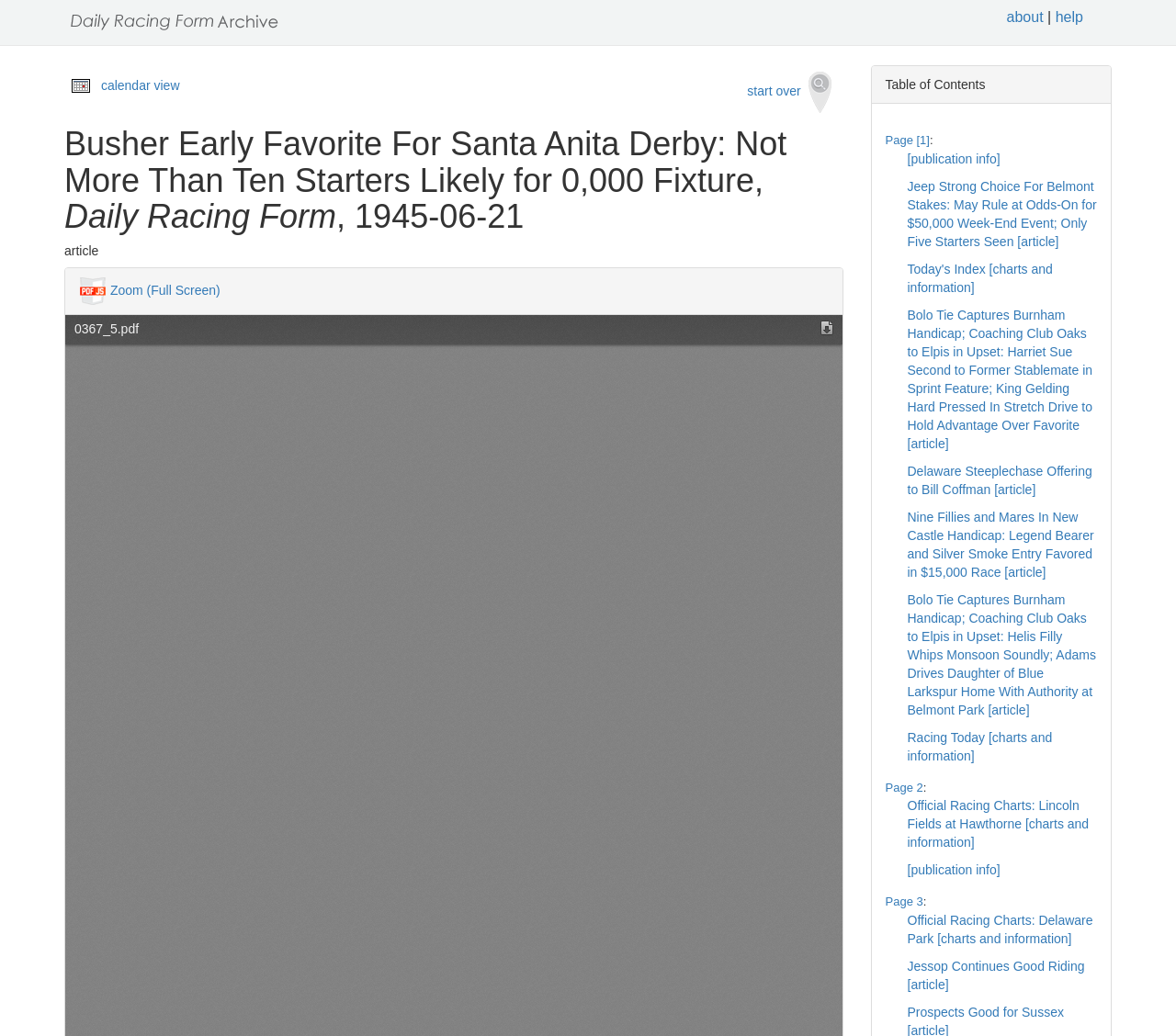Locate the bounding box coordinates of the clickable region necessary to complete the following instruction: "zoom full screen". Provide the coordinates in the format of four float numbers between 0 and 1, i.e., [left, top, right, bottom].

[0.094, 0.273, 0.187, 0.287]